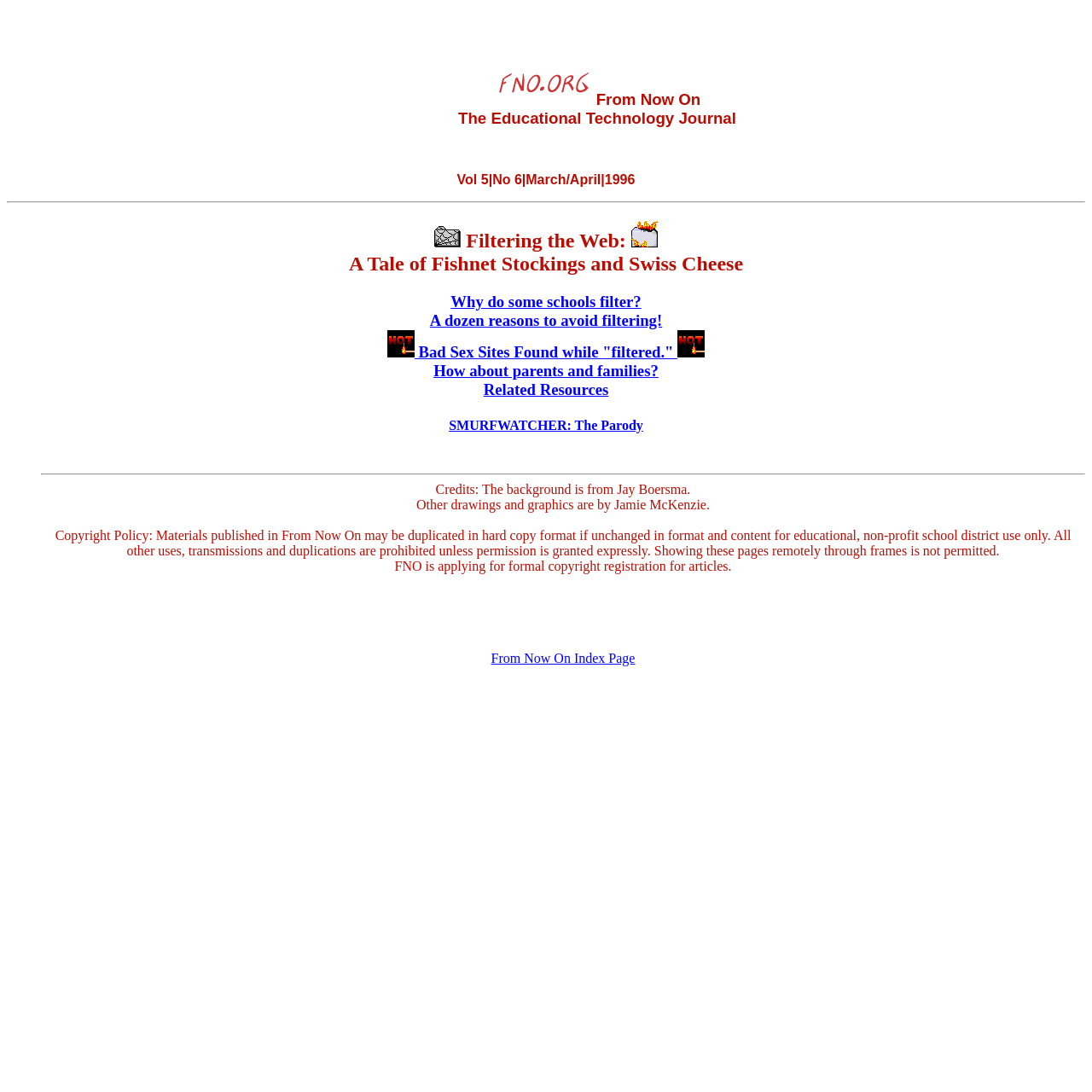What is the title of the article about filtering the web?
Your answer should be a single word or phrase derived from the screenshot.

A Tale of Fishnet Stockings and Swiss Cheese